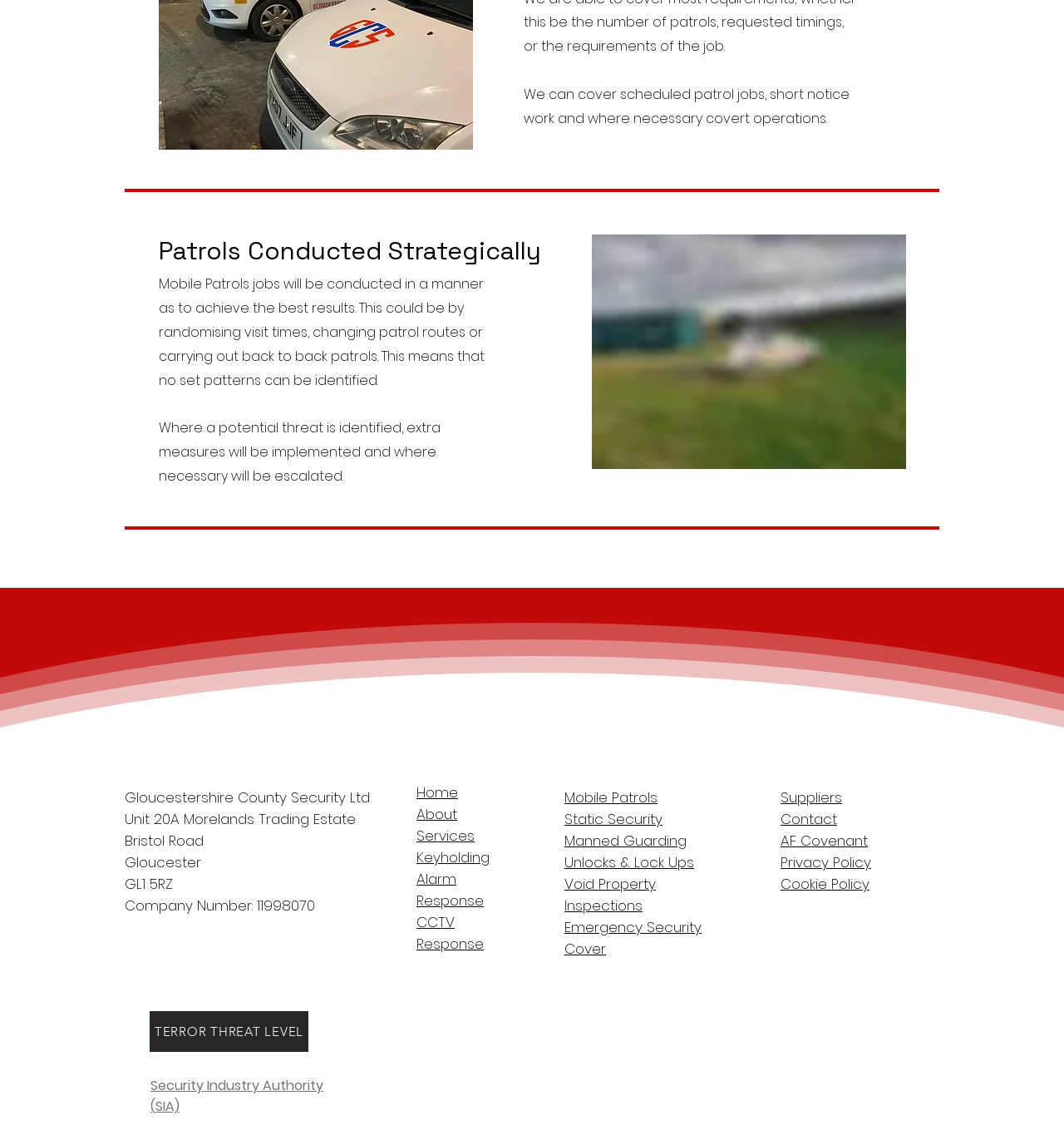Identify the bounding box coordinates of the HTML element based on this description: "CCTV Response".

[0.391, 0.8, 0.455, 0.837]